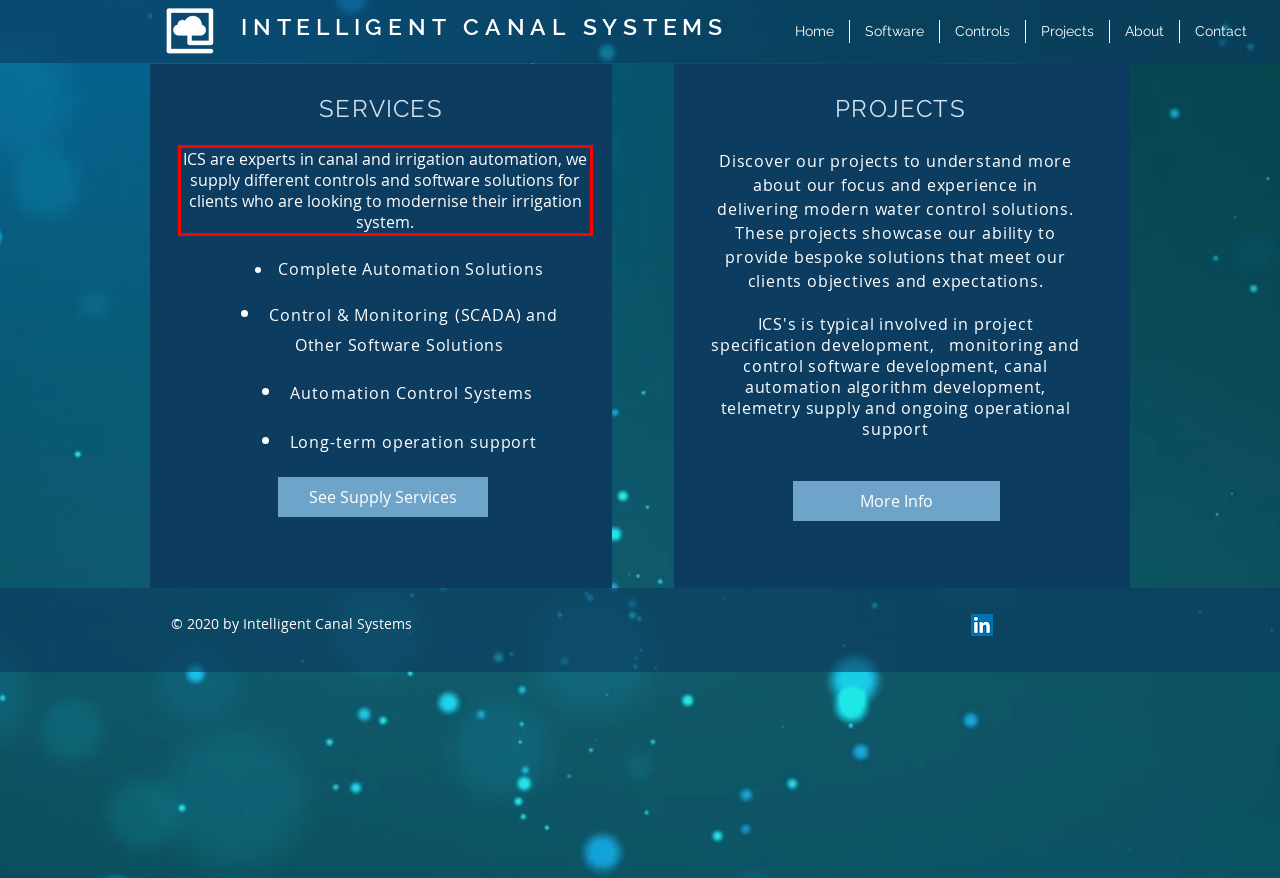Using the provided webpage screenshot, identify and read the text within the red rectangle bounding box.

ICS are experts in canal and irrigation automation, we supply different controls and software solutions for clients who are looking to modernise their irrigation system.